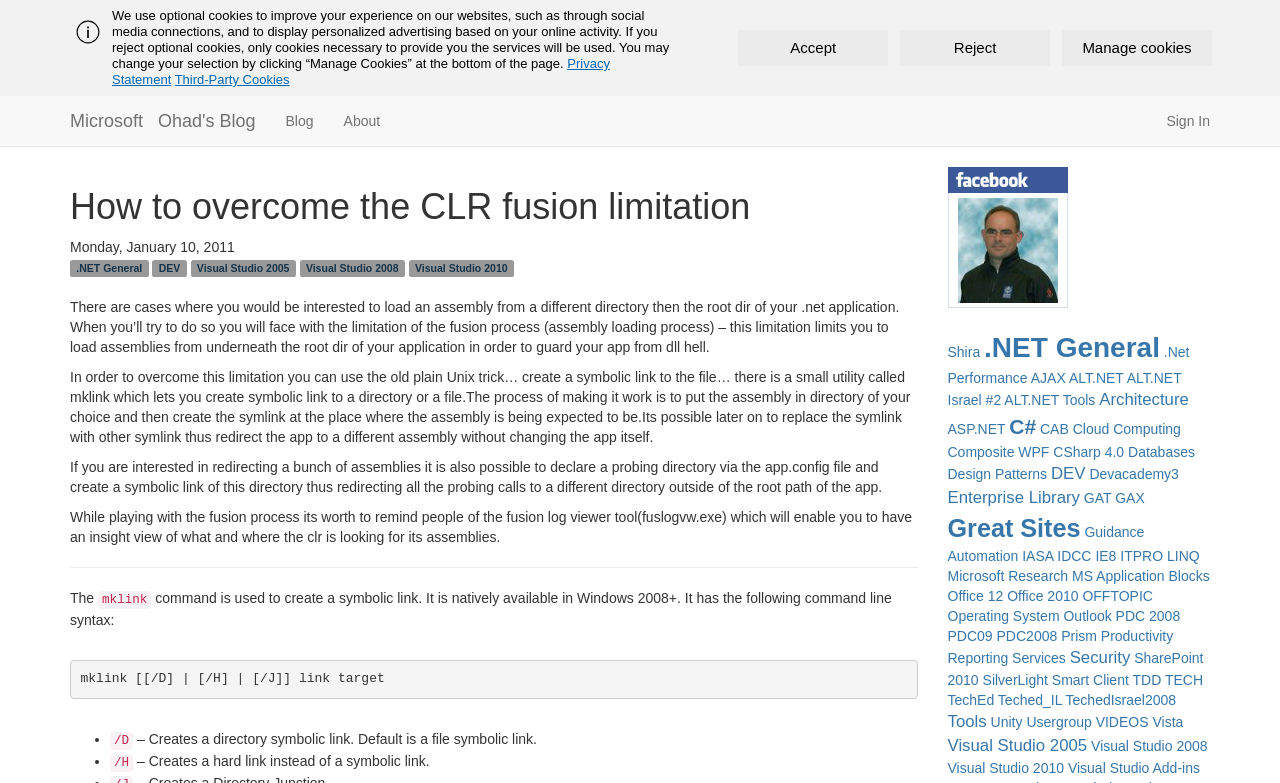What is the blog post about?
Look at the webpage screenshot and answer the question with a detailed explanation.

The blog post is about how to overcome the CLR fusion limitation when loading an assembly from a different directory than the root directory of a .NET application.